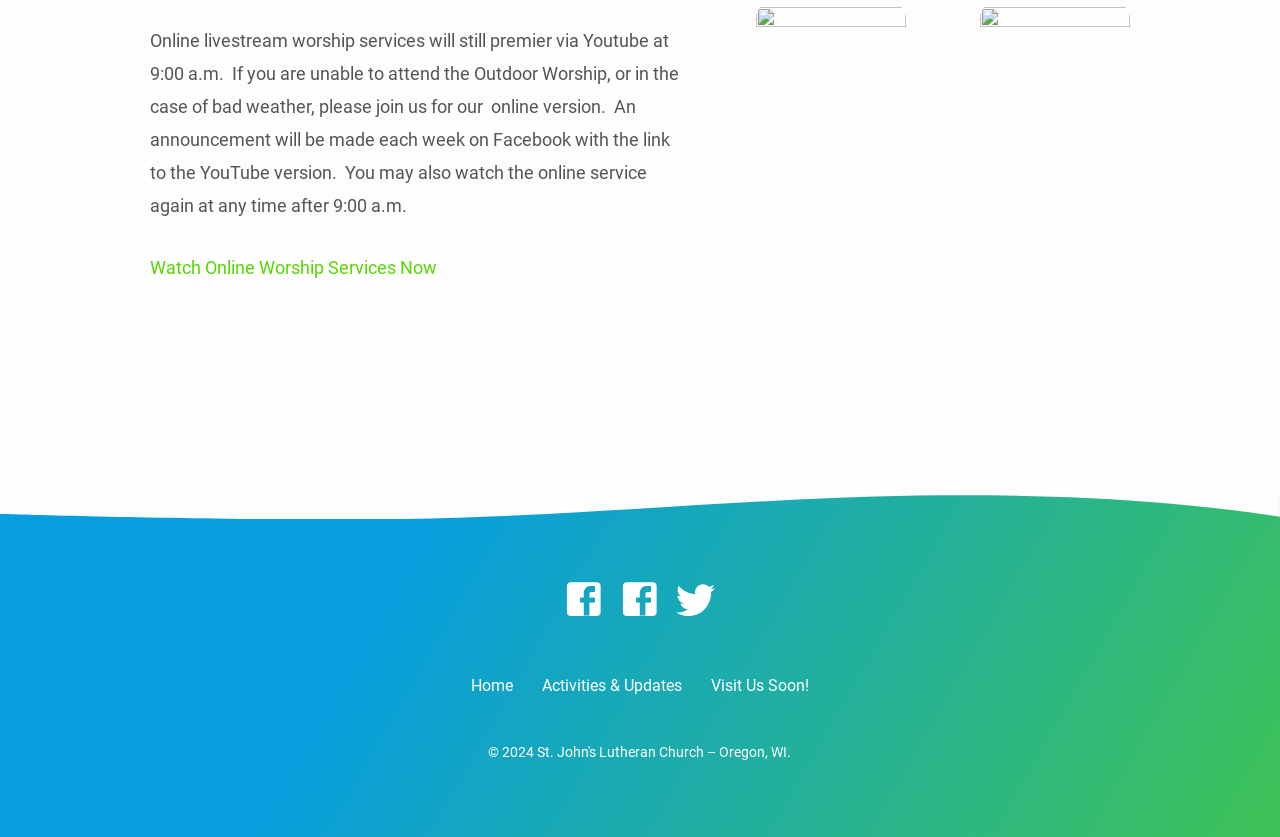How many social media links are present at the bottom of the page?
Answer the question based on the image using a single word or a brief phrase.

3